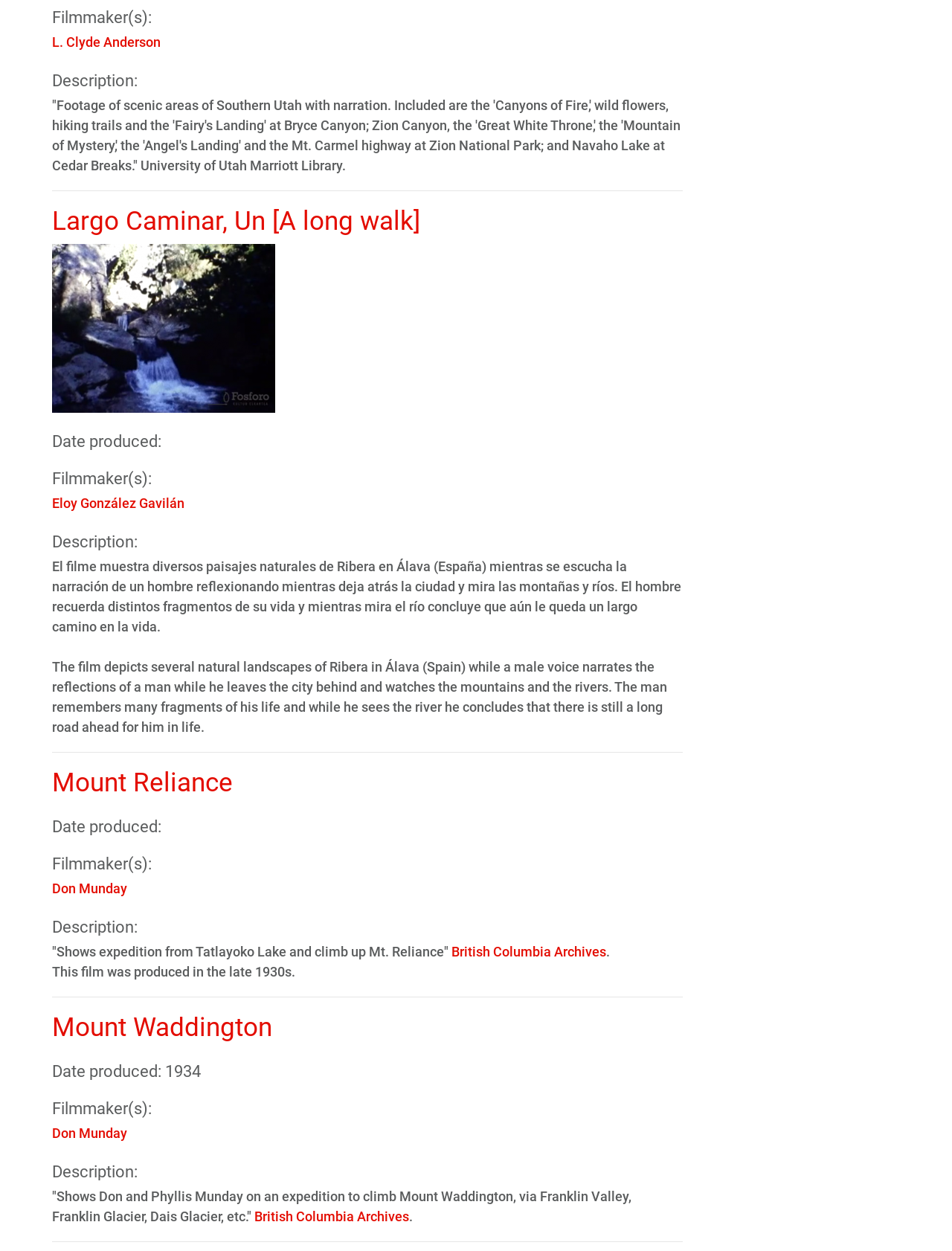Please determine the bounding box coordinates of the element's region to click in order to carry out the following instruction: "Click on the link 'Don Munday'". The coordinates should be four float numbers between 0 and 1, i.e., [left, top, right, bottom].

[0.055, 0.704, 0.134, 0.716]